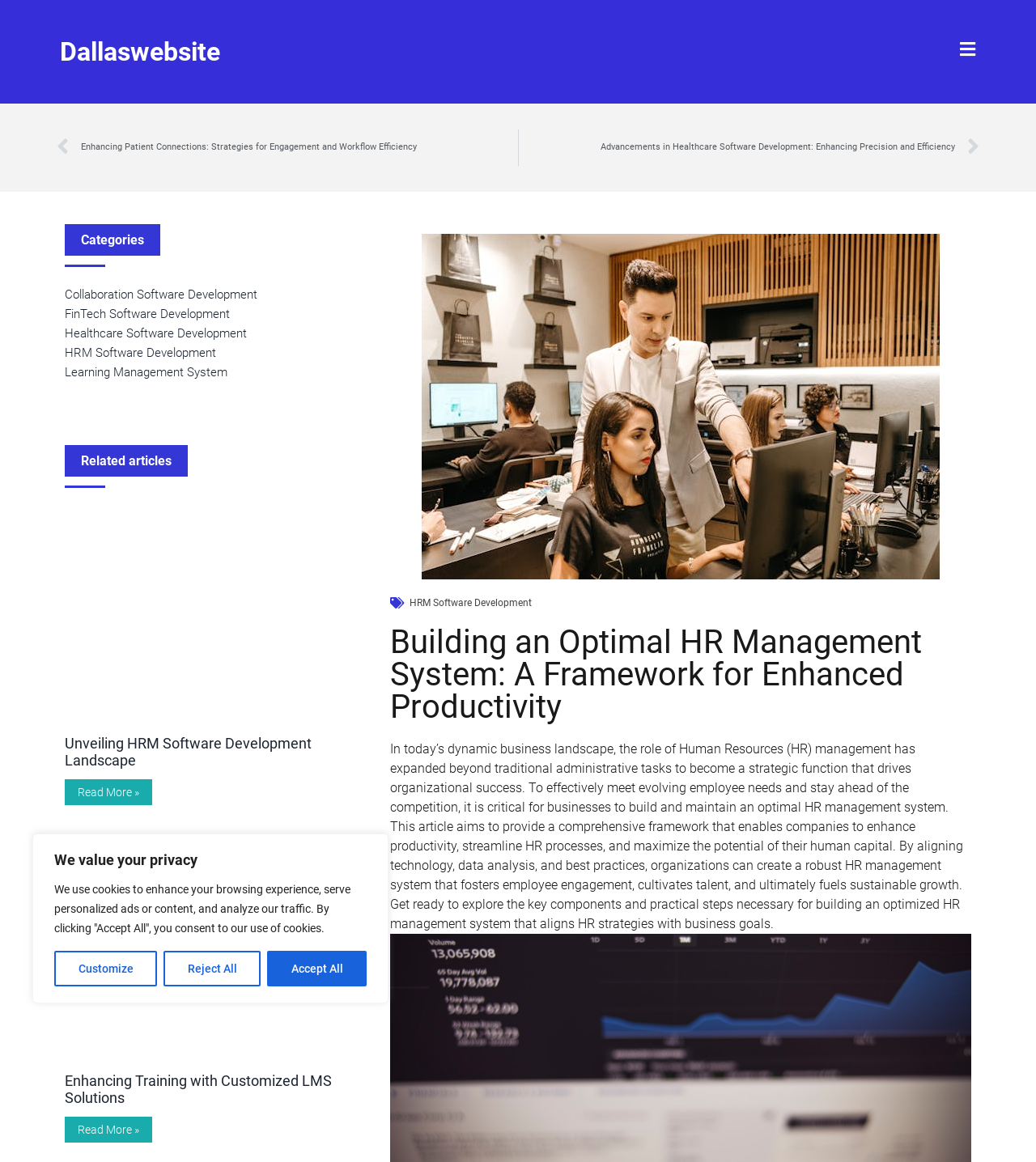Please look at the image and answer the question with a detailed explanation: What is the name of the website?

The website's name is Dallaswebsite, which is evident from the heading 'Dallaswebsite' at the top of the webpage and the link 'Dallaswebsite' in the navigation menu.